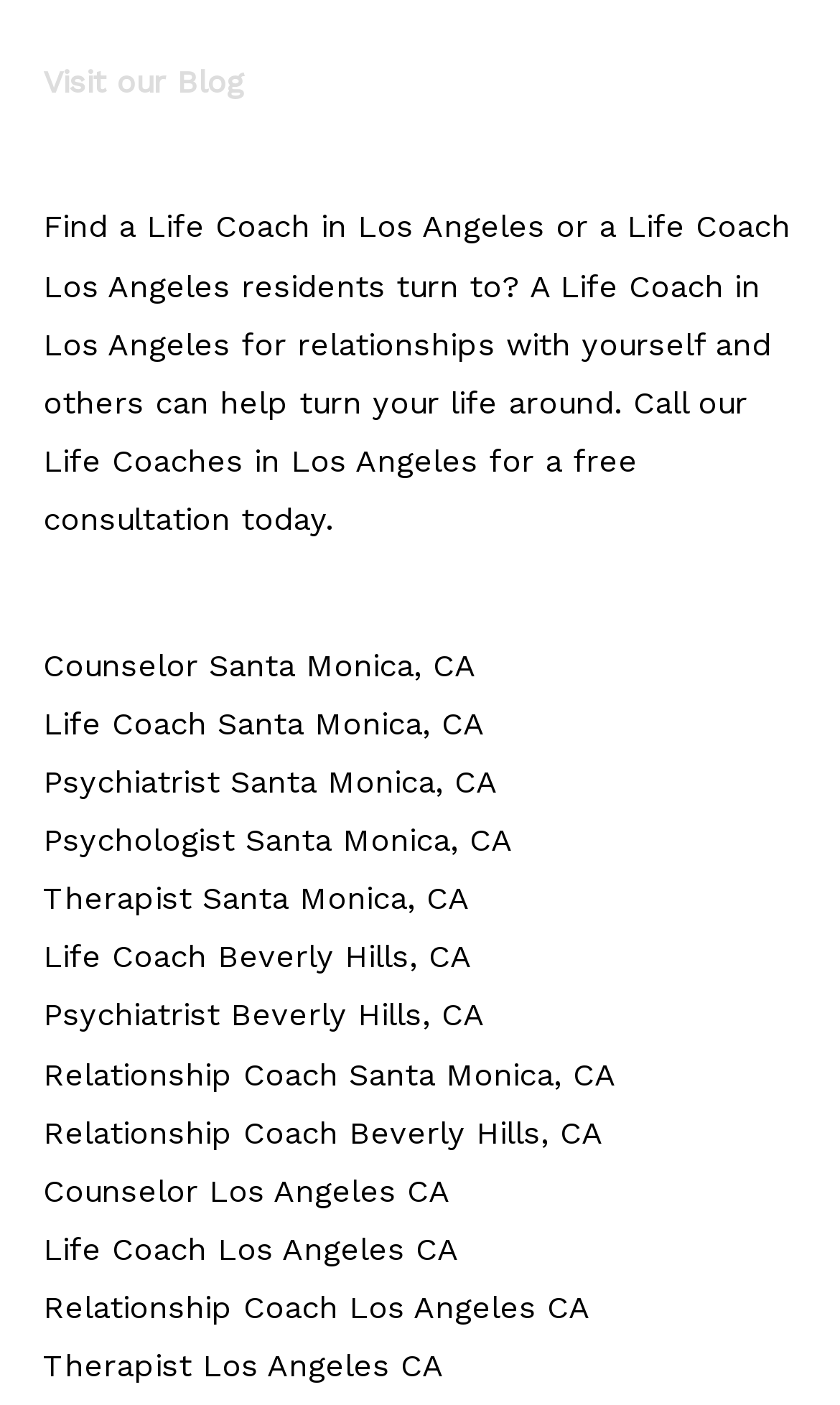Please locate the UI element described by "Relationship Coach Los Angeles CA" and provide its bounding box coordinates.

[0.051, 0.917, 0.703, 0.944]